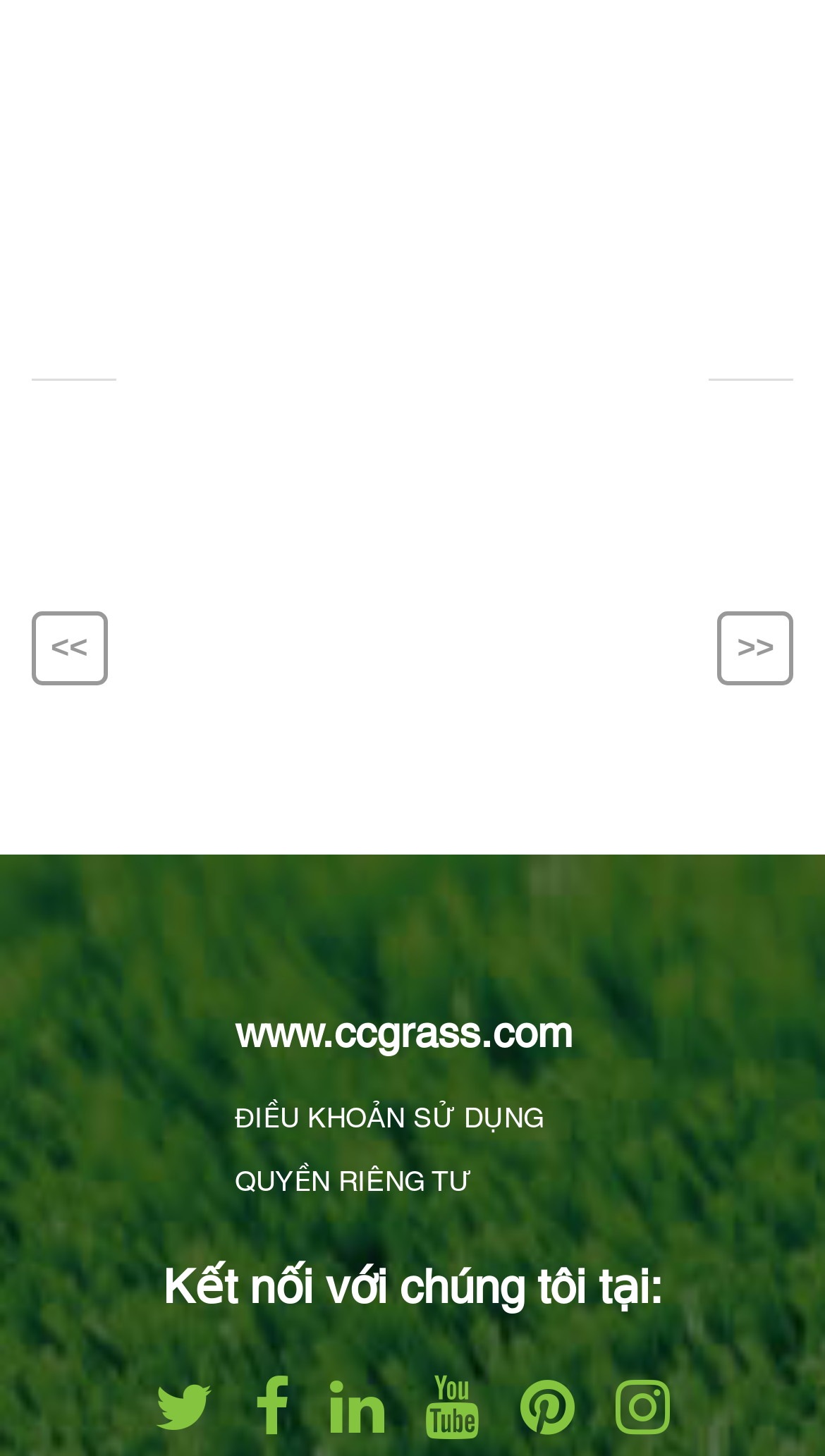Review the image closely and give a comprehensive answer to the question: What are the two navigation links at the top of the page?

The two navigation links at the top of the page are '<<' and '>>' which are identified by their respective link elements with IDs 354 and 355 and their bounding box coordinates [0.038, 0.42, 0.13, 0.471] and [0.87, 0.42, 0.962, 0.471].